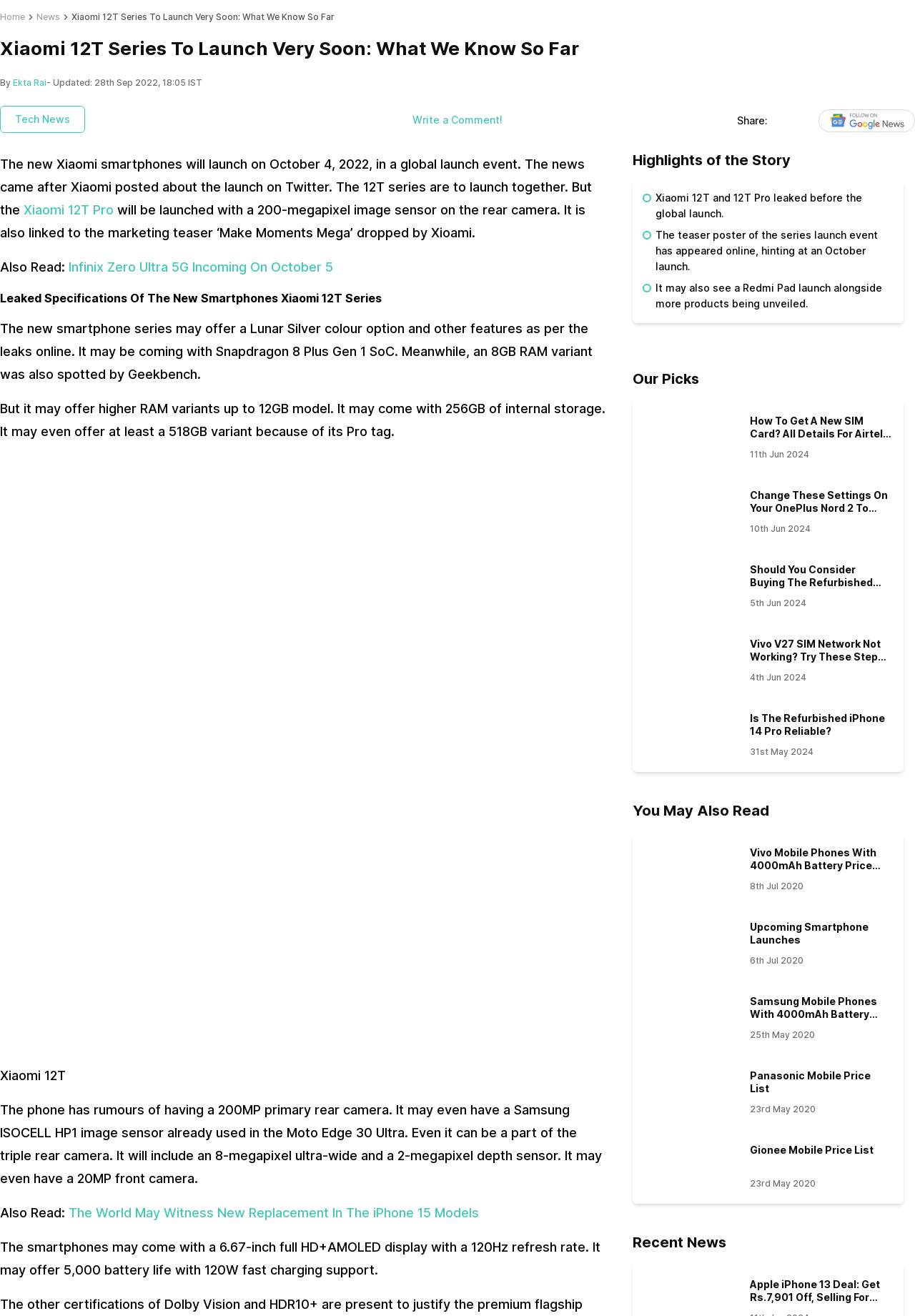Can you find the bounding box coordinates for the element that needs to be clicked to execute this instruction: "Check Copyright Resources"? The coordinates should be given as four float numbers between 0 and 1, i.e., [left, top, right, bottom].

None